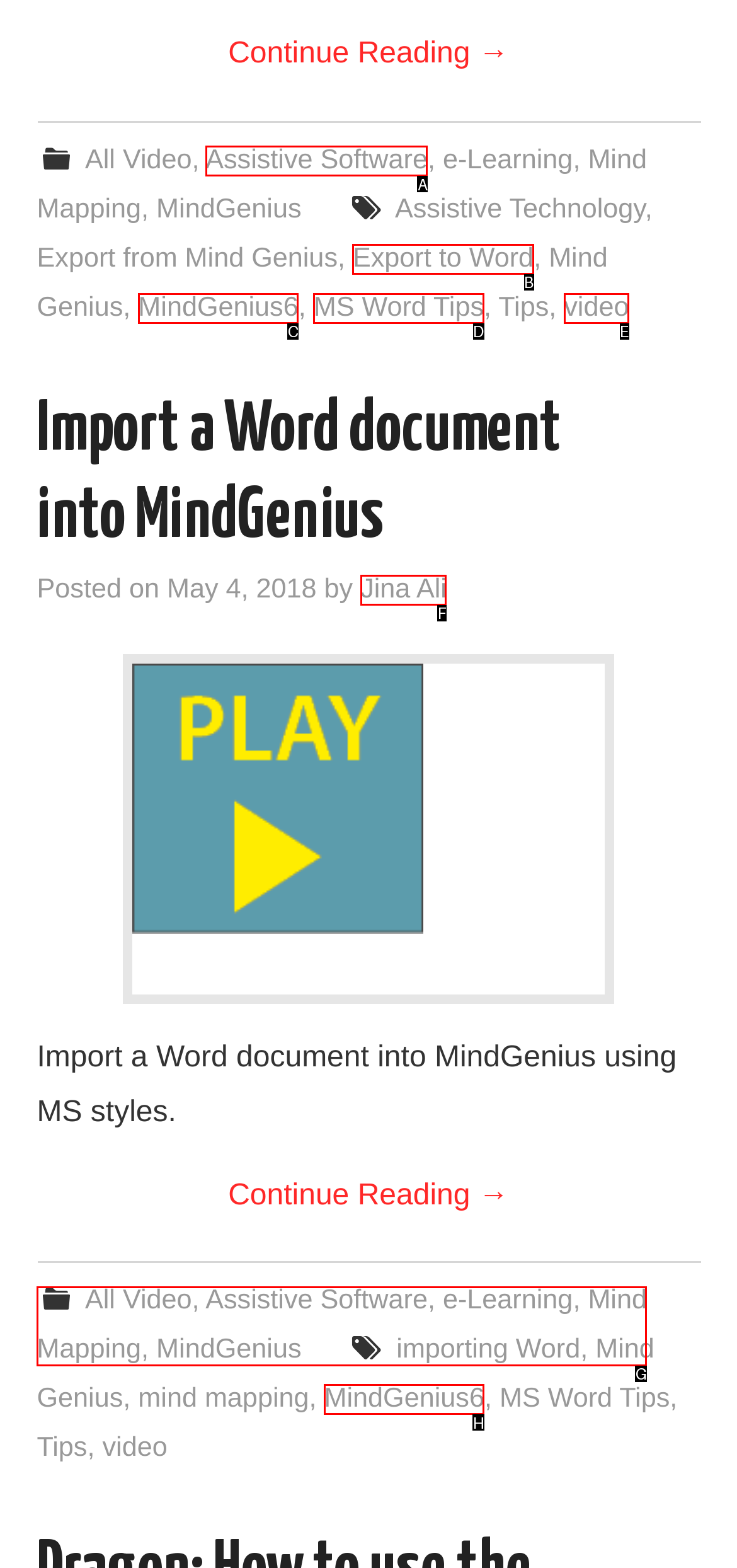Identify which option matches the following description: name="prefix"
Answer by giving the letter of the correct option directly.

None